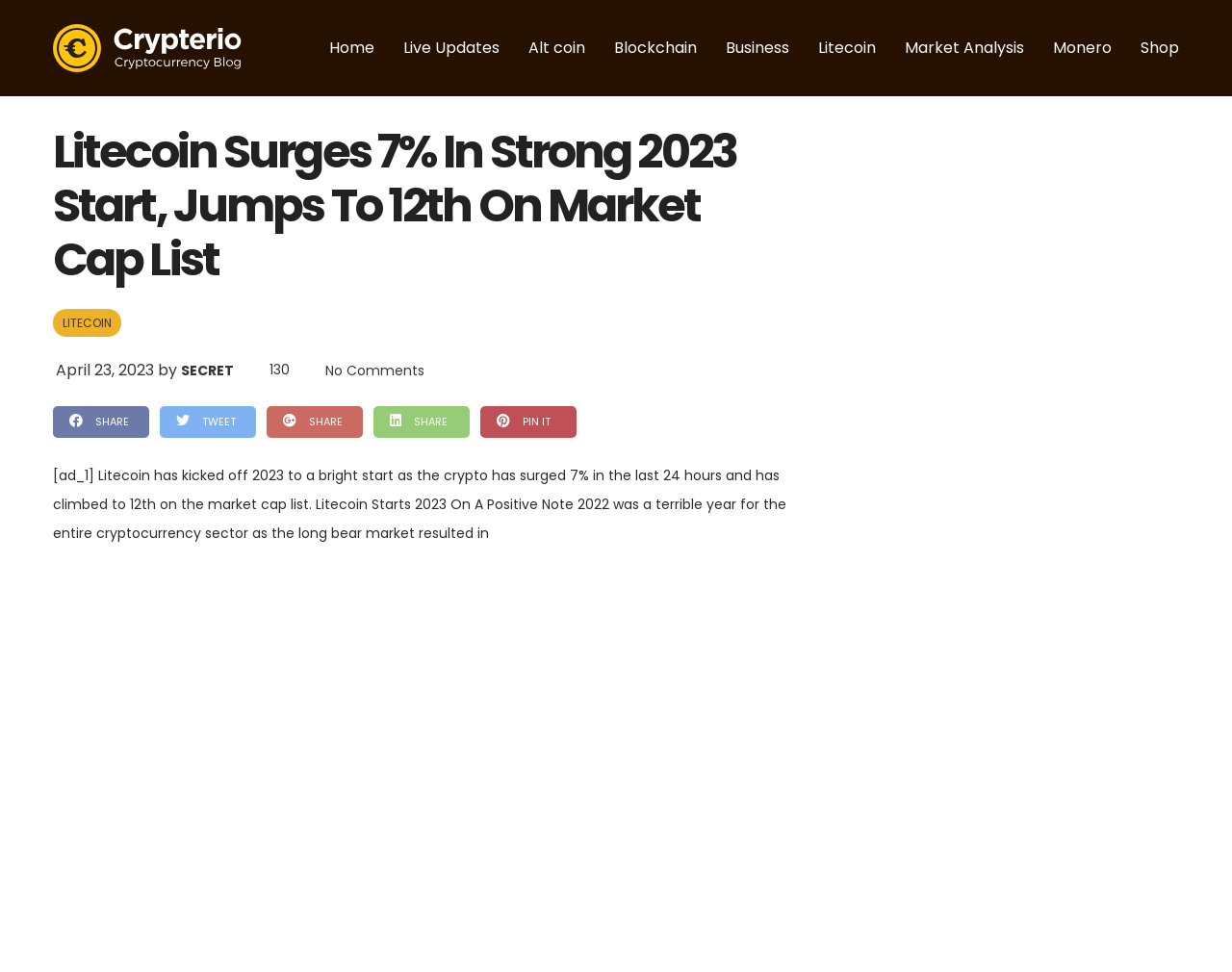Carefully examine the image and provide an in-depth answer to the question: Who is the author of the article?

I found this information in the article text 'April 23, 2023 by SECRET' which indicates that the author of the article is SECRET.